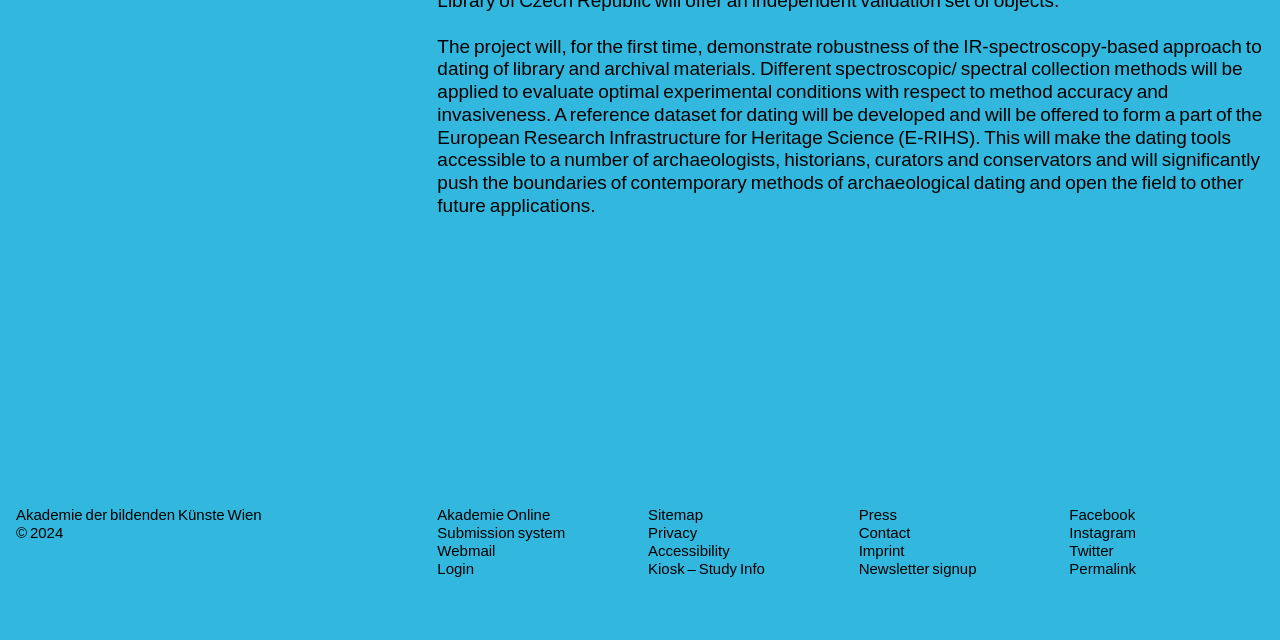Determine the bounding box coordinates in the format (top-left x, top-left y, bottom-right x, bottom-right y). Ensure all values are floating point numbers between 0 and 1. Identify the bounding box of the UI element described by: Twitter

[0.835, 0.847, 0.87, 0.874]